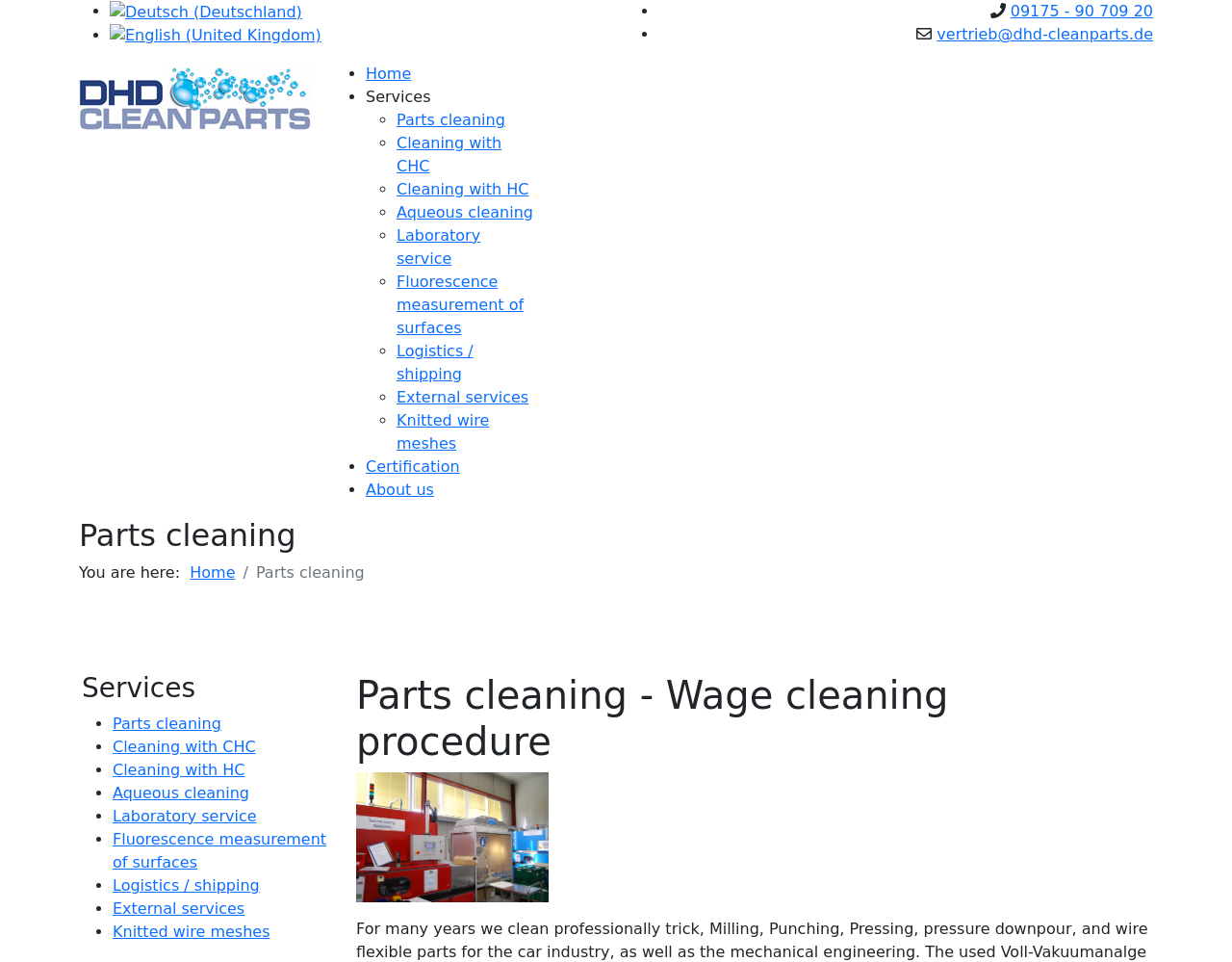Detail the features and information presented on the webpage.

The webpage is about "Parts cleaning" and appears to be a company website. At the top left, there is a logo of "DHD Clean Parts" with an image. Below the logo, there are two language options, "Deutsch (Deutschland)" and "English (United Kingdom)", each with a corresponding flag image.

On the top right, there is a navigation menu with several links, including "Home", "Services", "Certification", "About us", and others. These links are separated by list markers.

Below the navigation menu, there is a heading "Parts cleaning" followed by a breadcrumb trail indicating the current page location. The breadcrumb trail consists of links to "Home" and "Parts cleaning".

The main content of the page is divided into two sections. The first section has a heading "Services" and lists several services offered by the company, including "Parts cleaning", "Cleaning with CHC", "Cleaning with HC", and others. Each service is represented by a link.

The second section has a heading "Parts cleaning - Wage cleaning procedure" and appears to describe a specific cleaning process. There is an image below the heading, but its content is not specified.

Overall, the webpage provides an overview of the company's services and focuses on parts cleaning procedures.